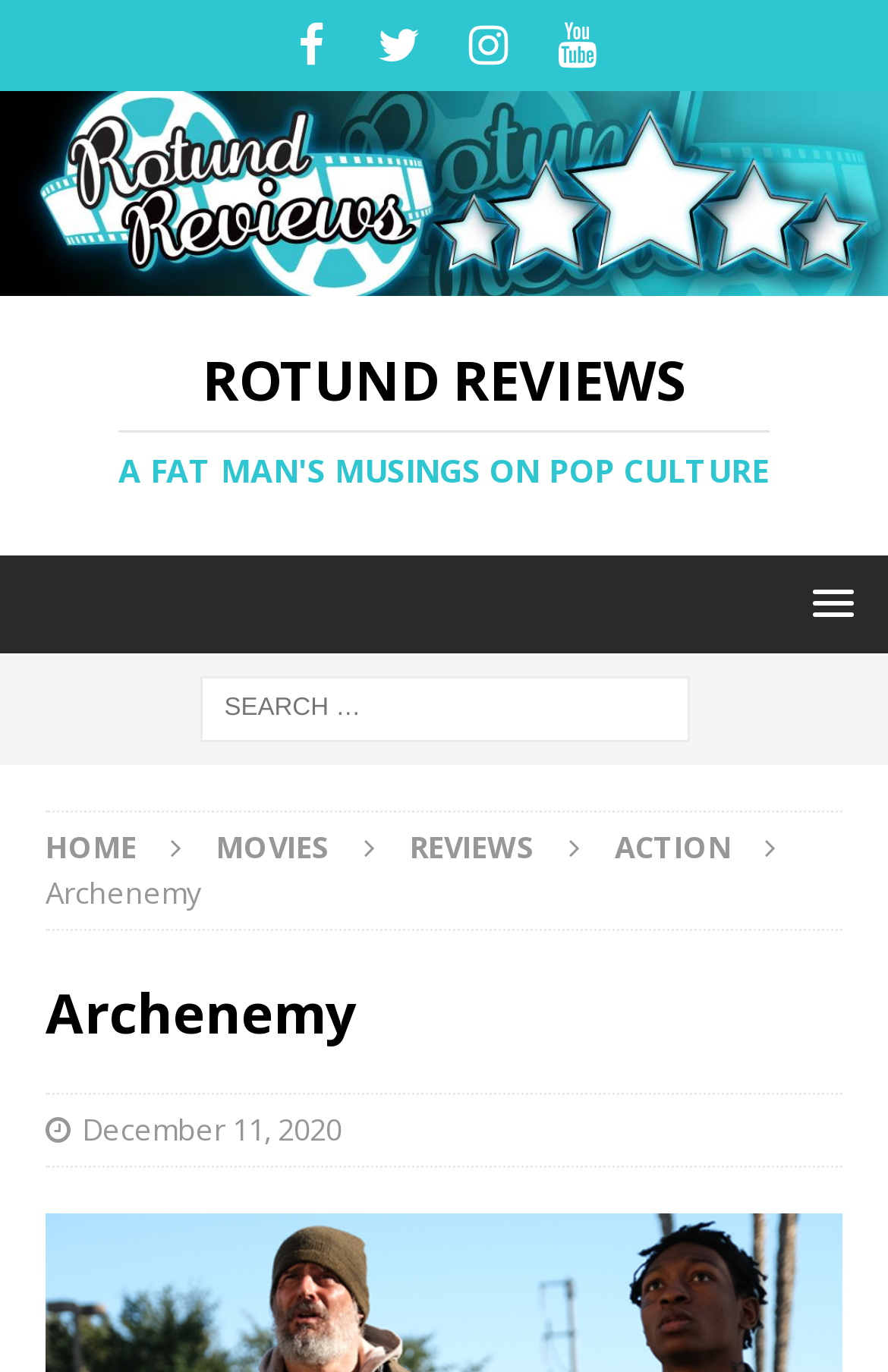Please answer the following query using a single word or phrase: 
How many navigation links are available?

4